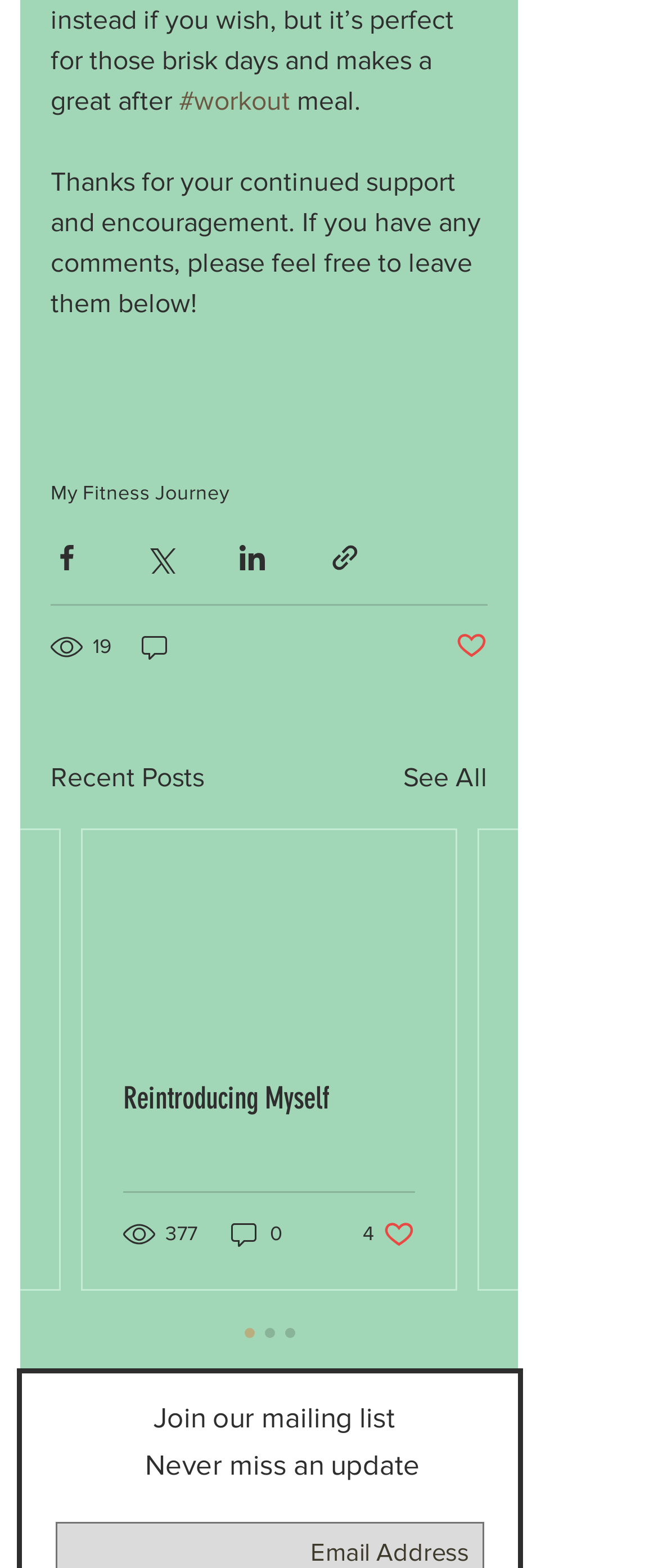Identify the bounding box coordinates for the element you need to click to achieve the following task: "Join the mailing list". Provide the bounding box coordinates as four float numbers between 0 and 1, in the form [left, top, right, bottom].

[0.233, 0.893, 0.6, 0.914]